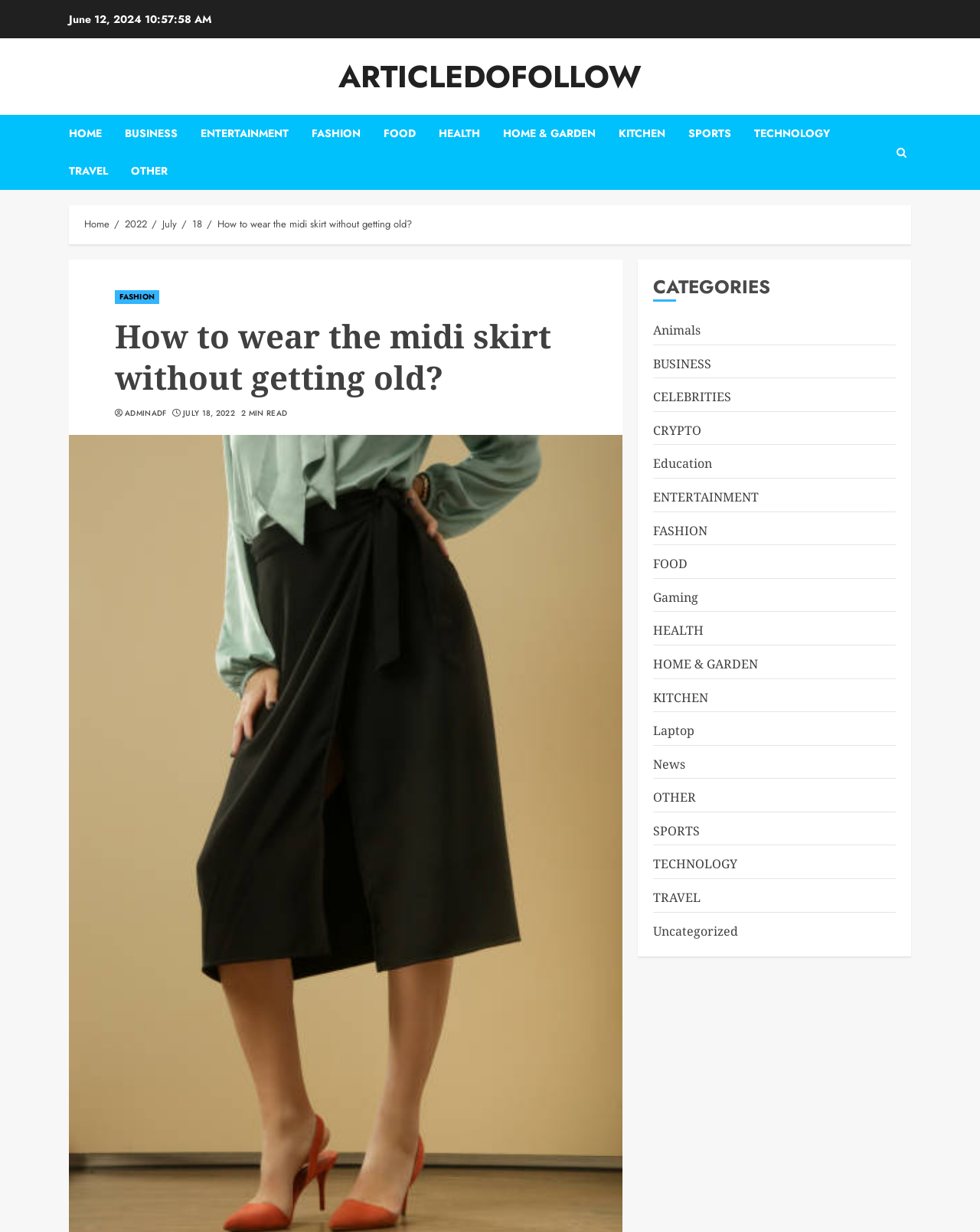Please determine the bounding box coordinates of the clickable area required to carry out the following instruction: "Visit the ADMINADF profile". The coordinates must be four float numbers between 0 and 1, represented as [left, top, right, bottom].

[0.127, 0.331, 0.17, 0.34]